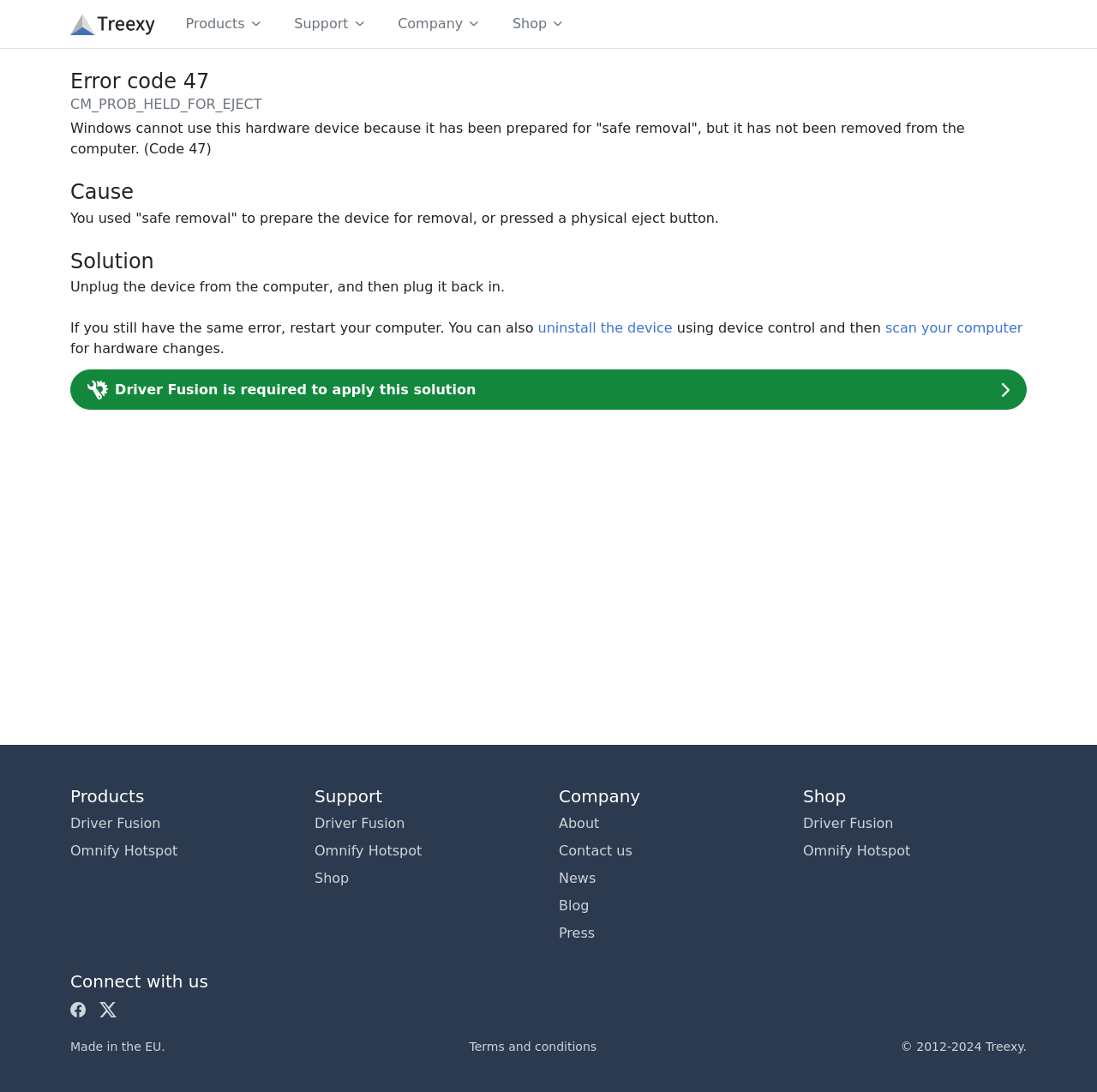Please locate the clickable area by providing the bounding box coordinates to follow this instruction: "Choose a fund or purpose for donation".

None